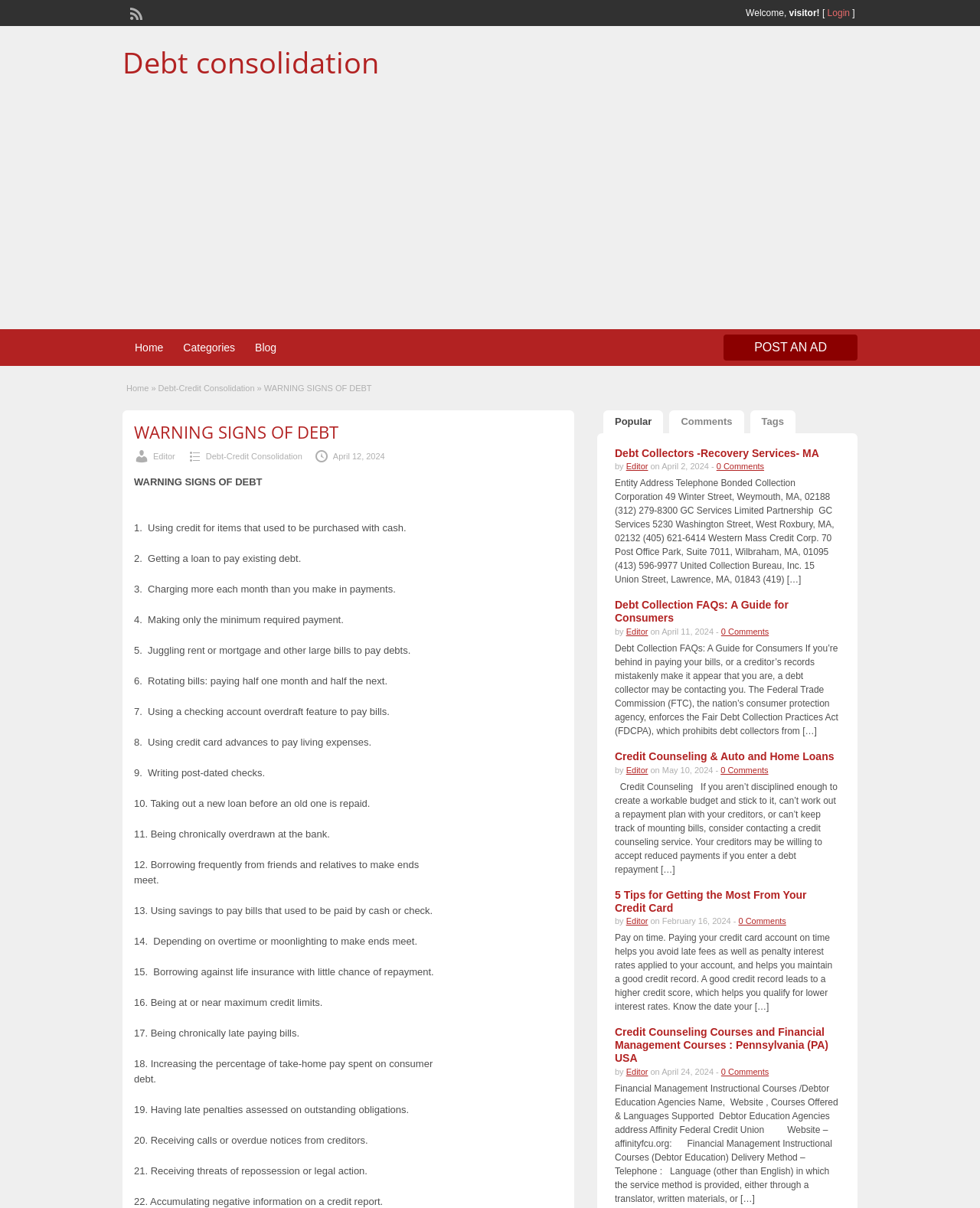Determine the bounding box coordinates for the HTML element described here: "Debt Collectors -Recovery Services- MA".

[0.627, 0.37, 0.836, 0.38]